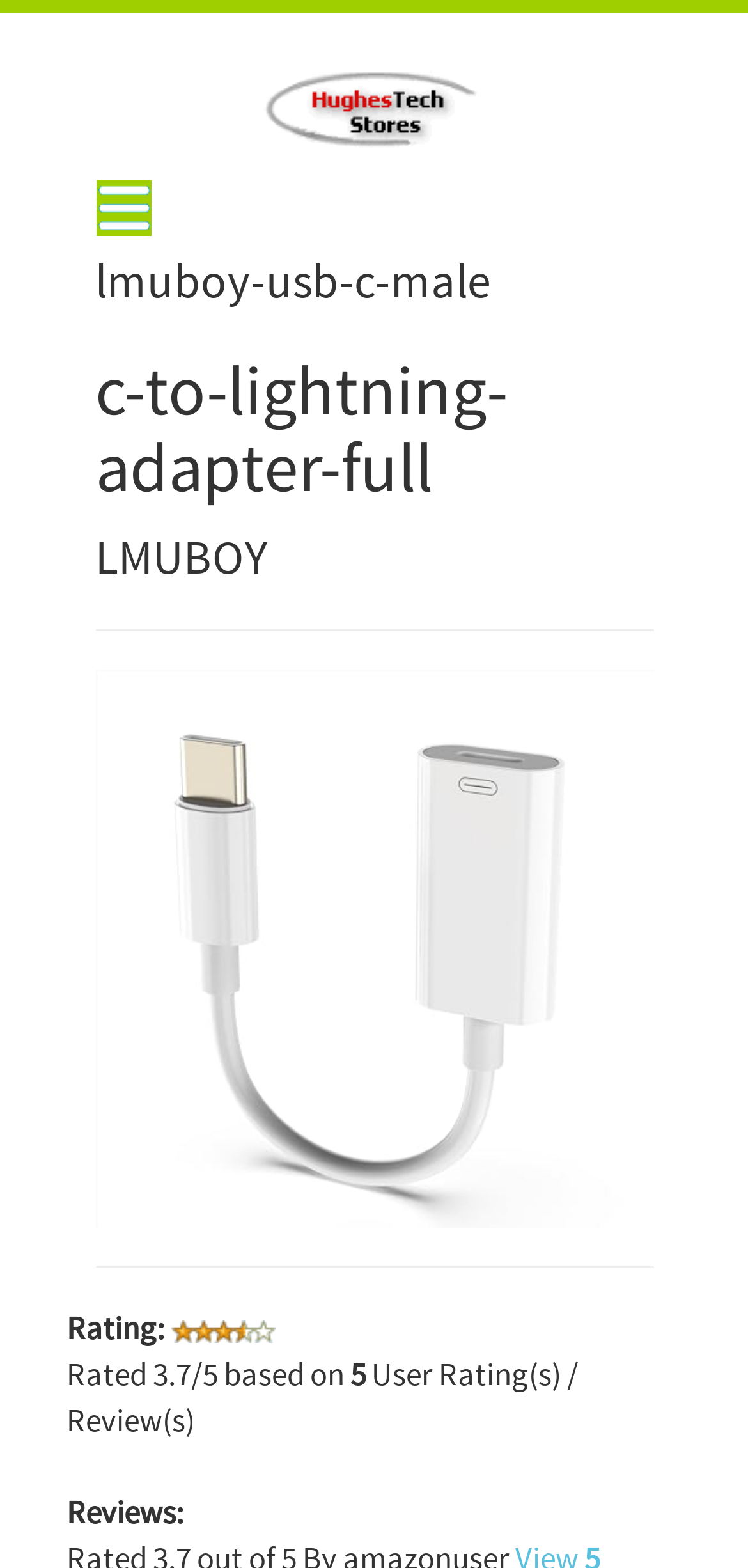What is the rating of the product?
Deliver a detailed and extensive answer to the question.

I found the rating by looking at the image element with the text '3.7 out of 5 stars' which is located near the 'Rating:' text, indicating it is the product rating.